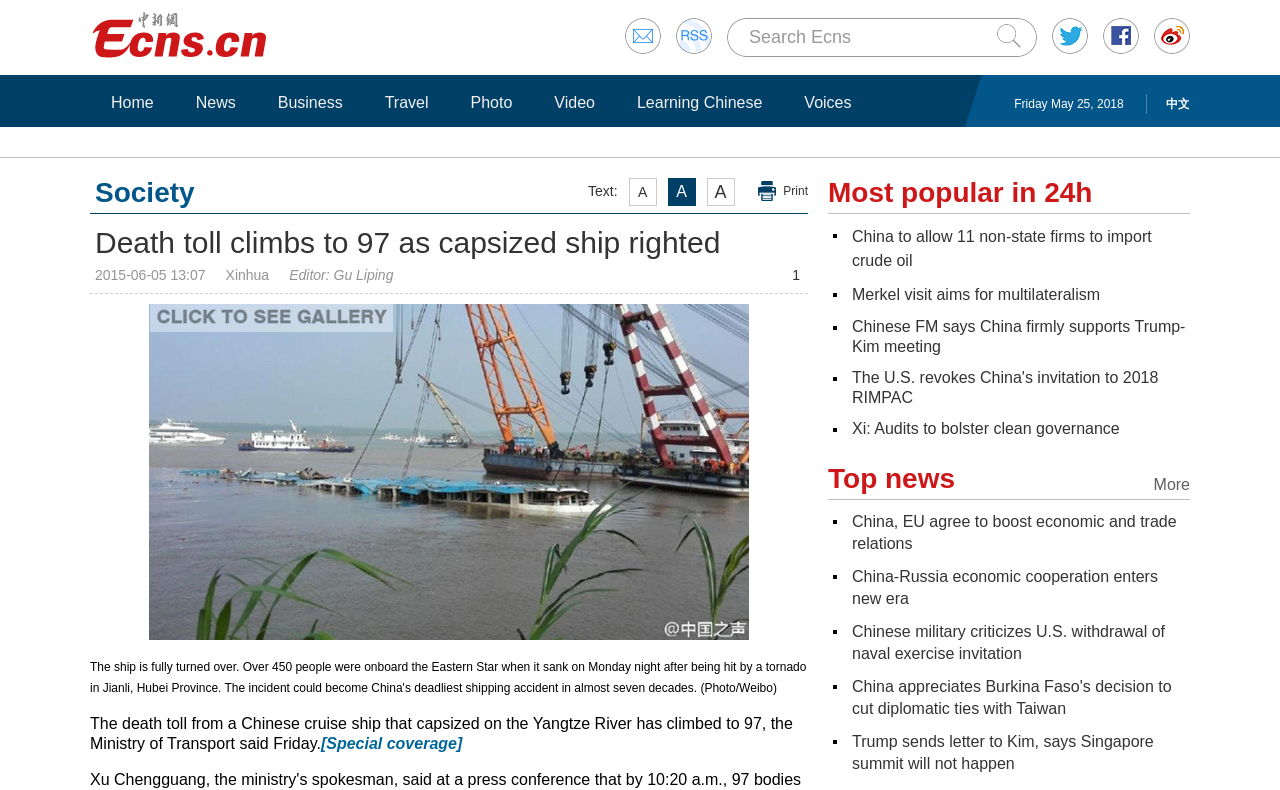Please identify the bounding box coordinates of the region to click in order to complete the given instruction: "Check out the audio amplifier software for Windows". The coordinates should be four float numbers between 0 and 1, i.e., [left, top, right, bottom].

None